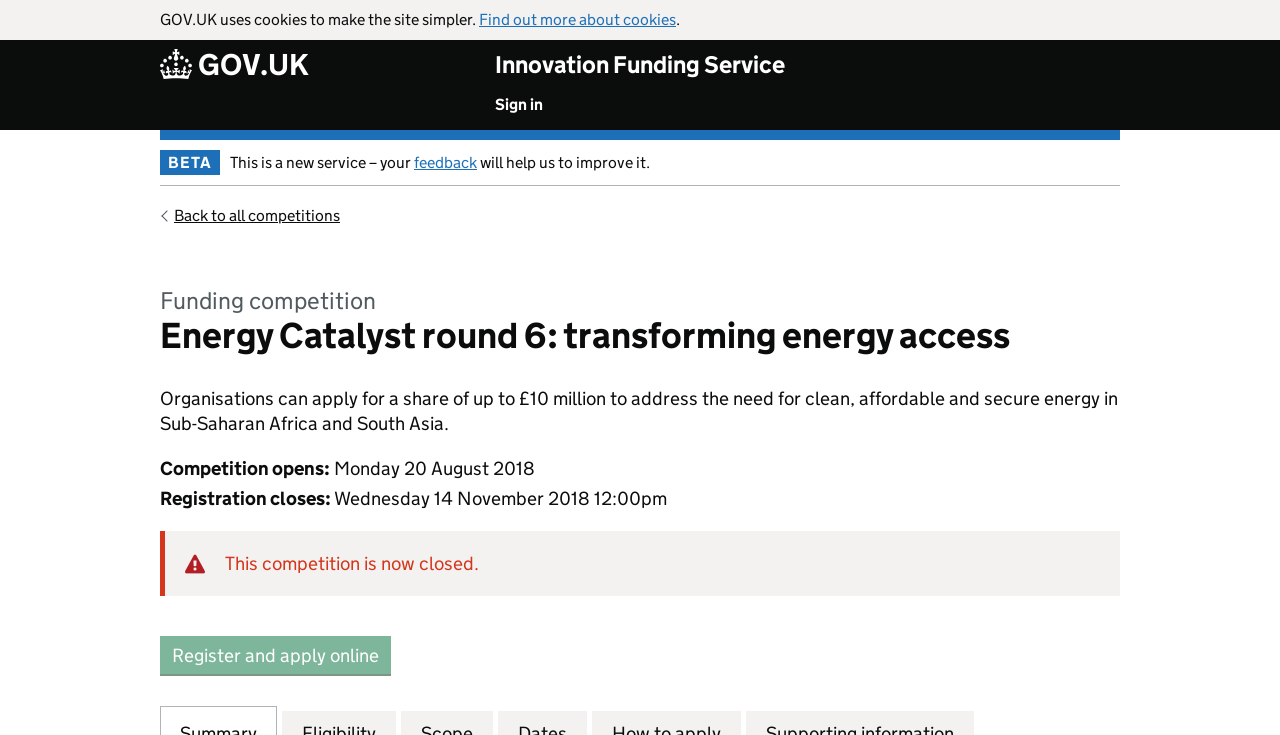Specify the bounding box coordinates for the region that must be clicked to perform the given instruction: "Find out more about cookies".

[0.374, 0.014, 0.528, 0.039]